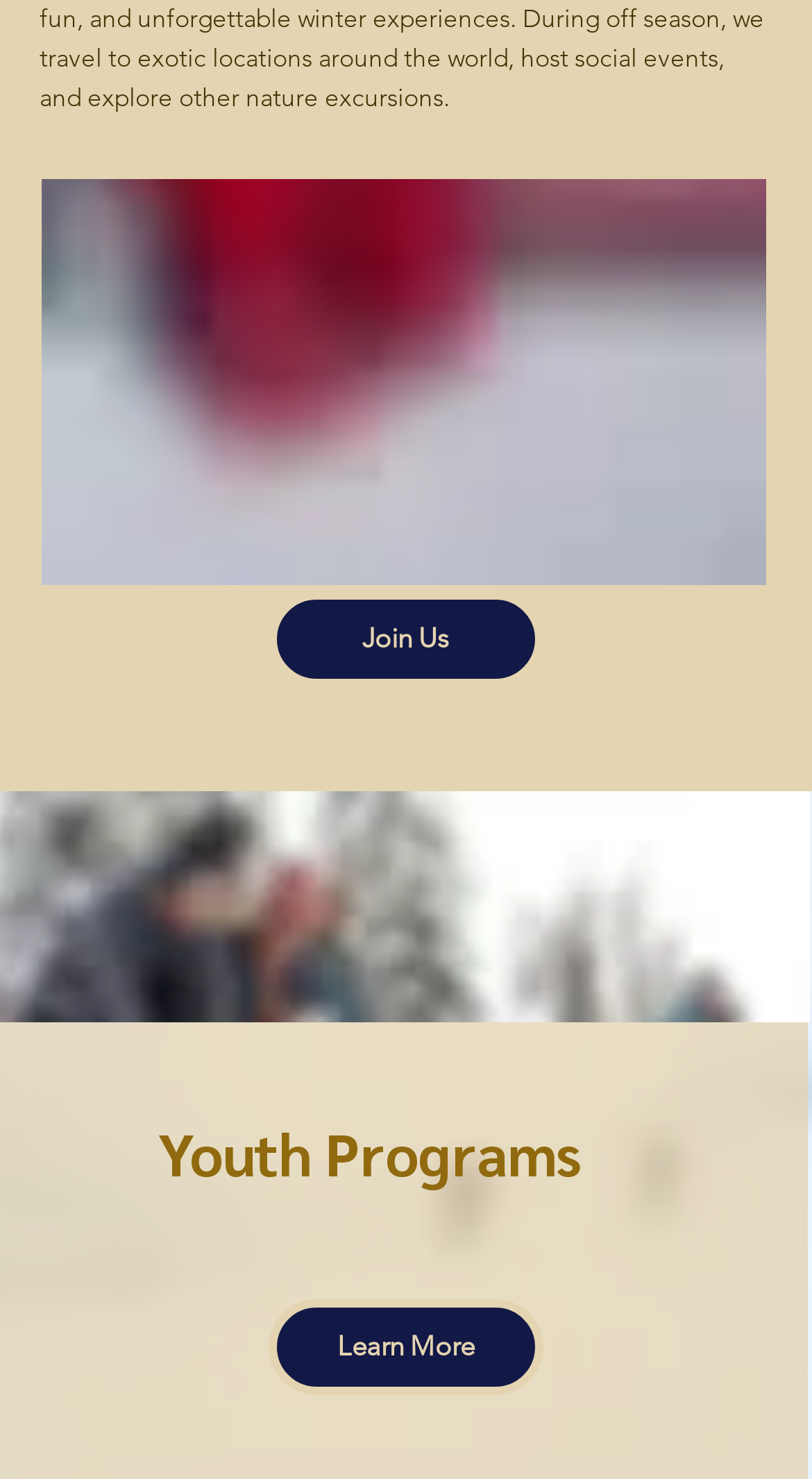From the given element description: "aria-label="Mute"", find the bounding box for the UI element. Provide the coordinates as four float numbers between 0 and 1, in the order [left, top, right, bottom].

[0.769, 0.331, 0.938, 0.393]